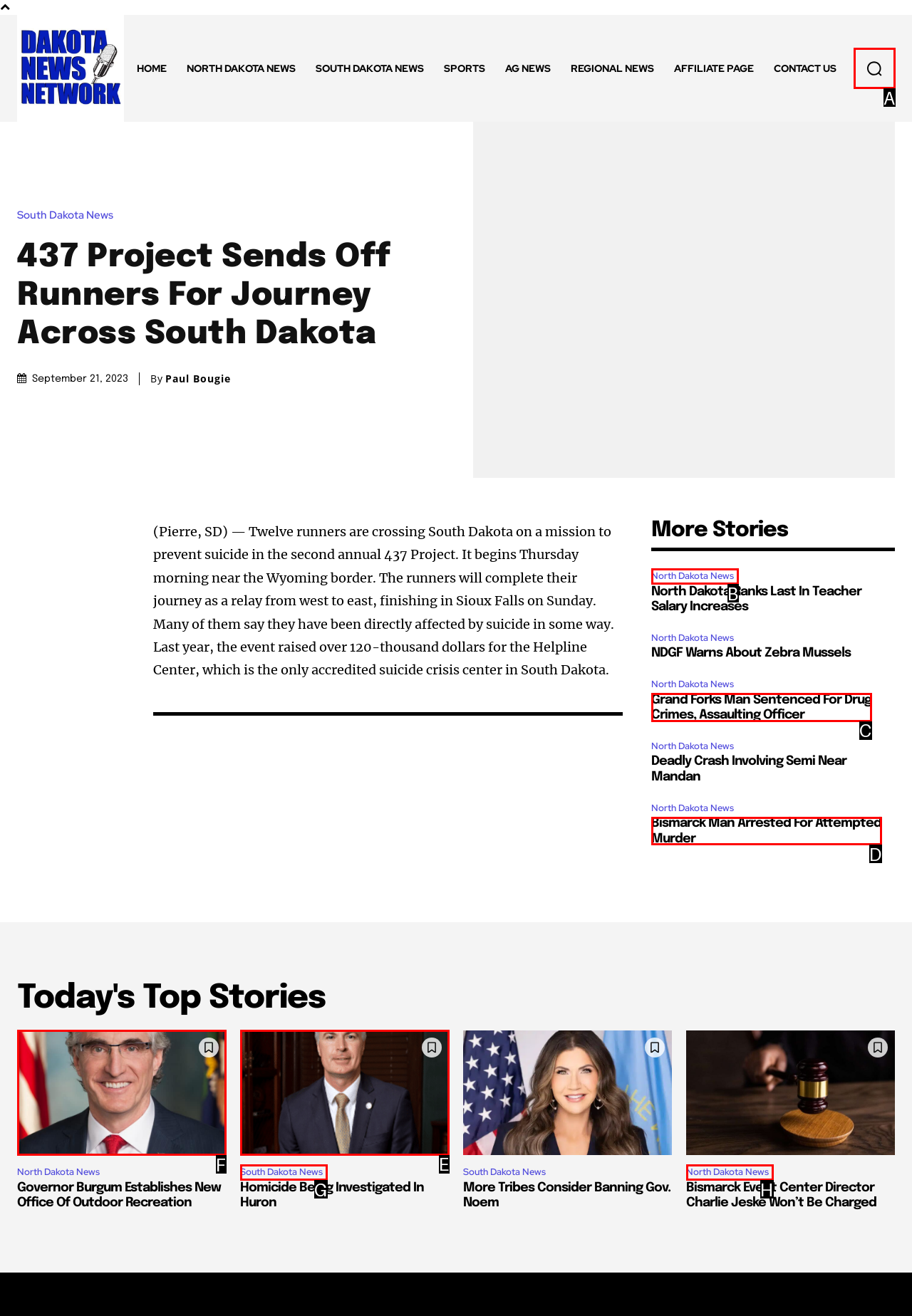From the available options, which lettered element should I click to complete this task: View the story about Governor Burgum?

F